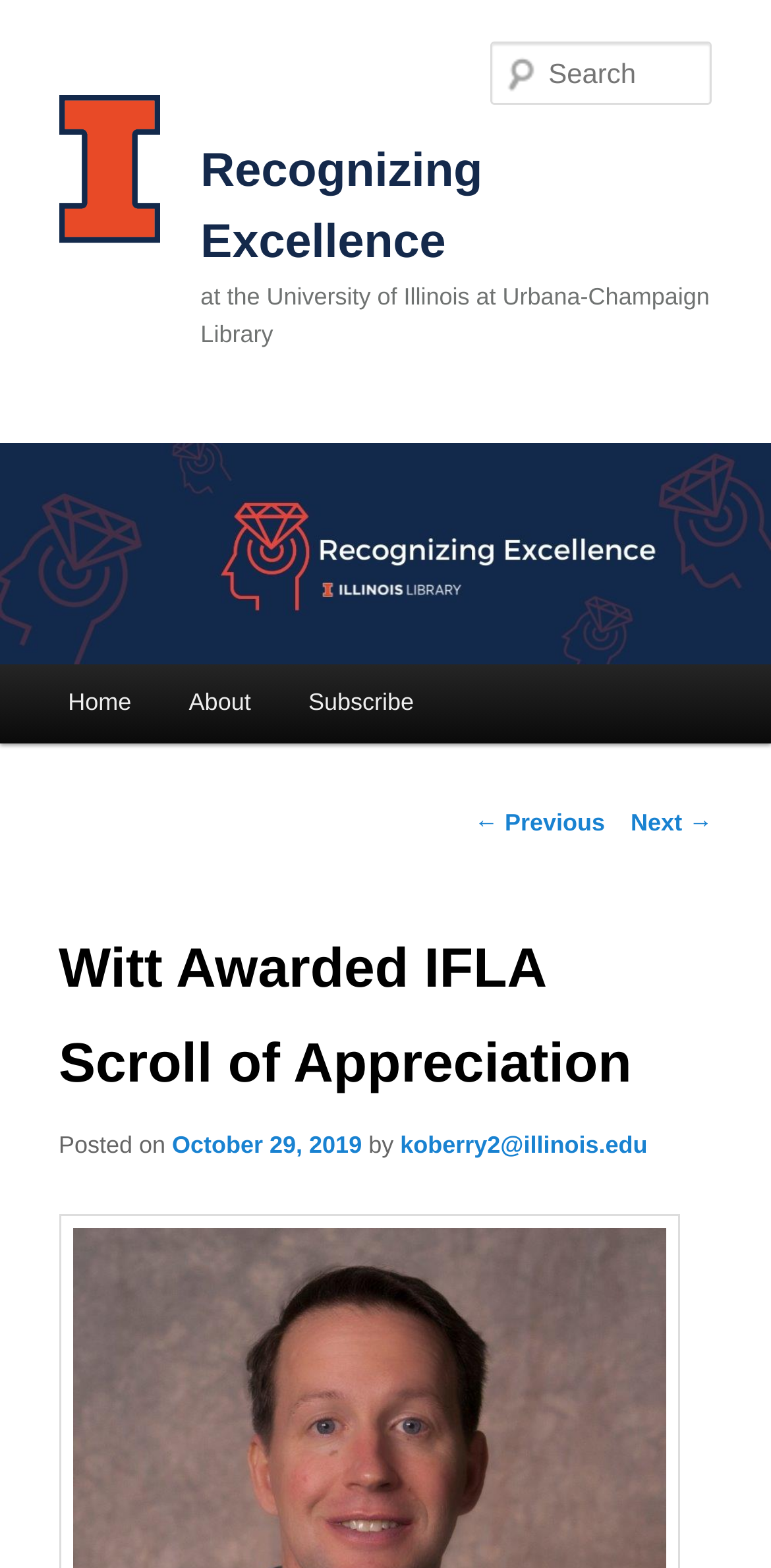Look at the image and answer the question in detail:
What is the name of the award?

By analyzing the webpage, I found the heading 'Witt Awarded IFLA Scroll of Appreciation' which indicates that the award is IFLA Scroll of Appreciation.